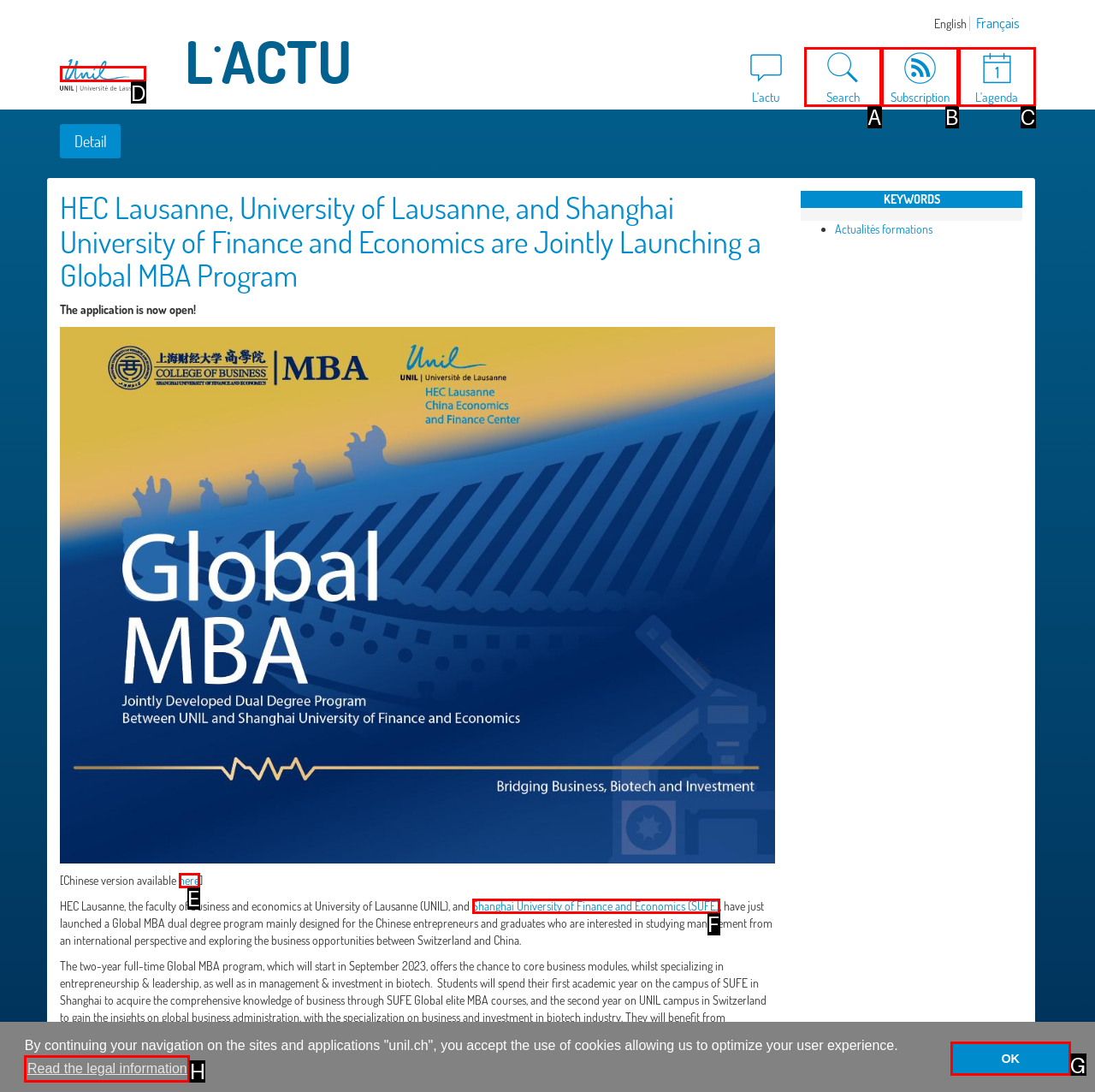Identify the HTML element to click to fulfill this task: Read more about Succinylation of APP and Tau in Alzheimer's Disease
Answer with the letter from the given choices.

None